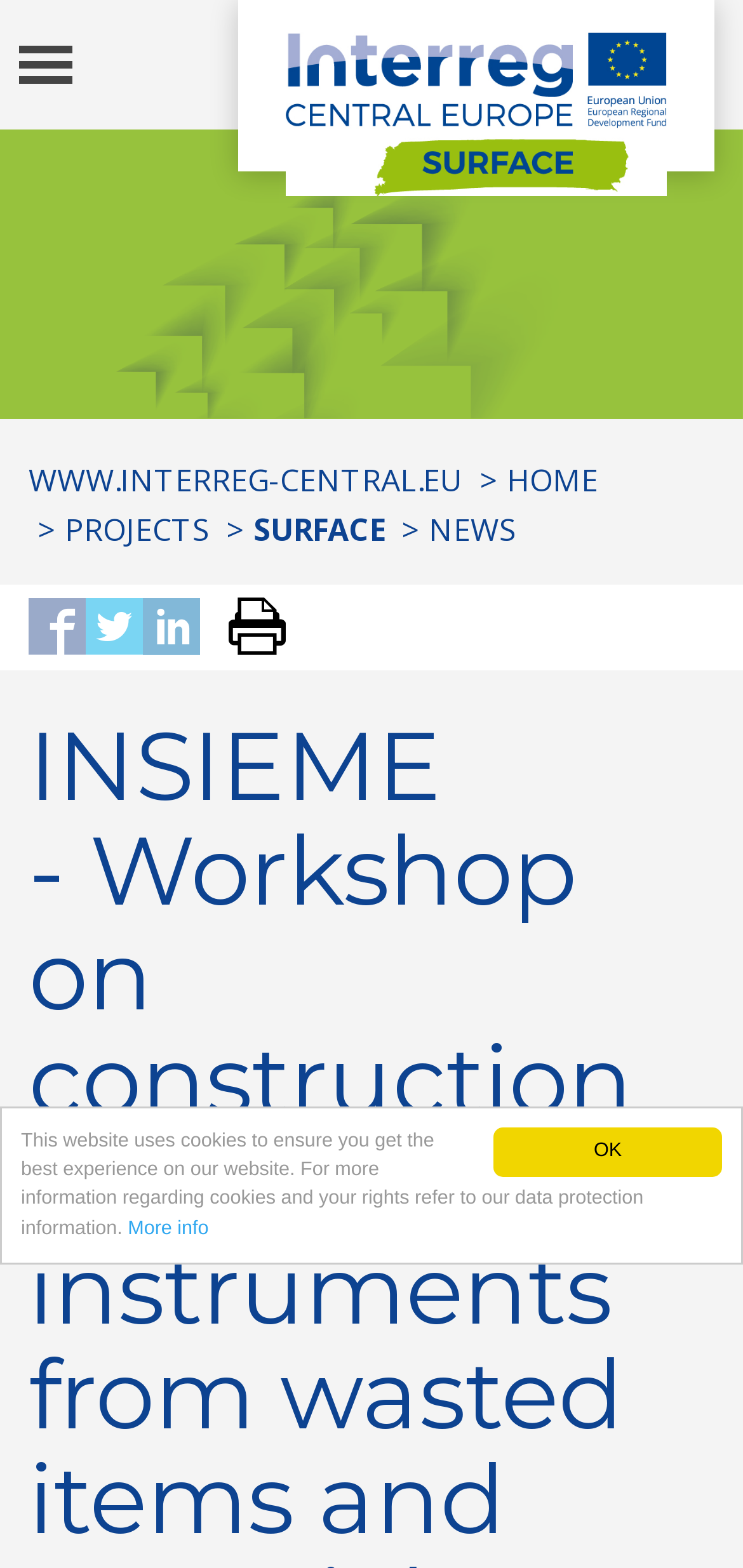What social media platforms are linked?
Please answer using one word or phrase, based on the screenshot.

Three platforms